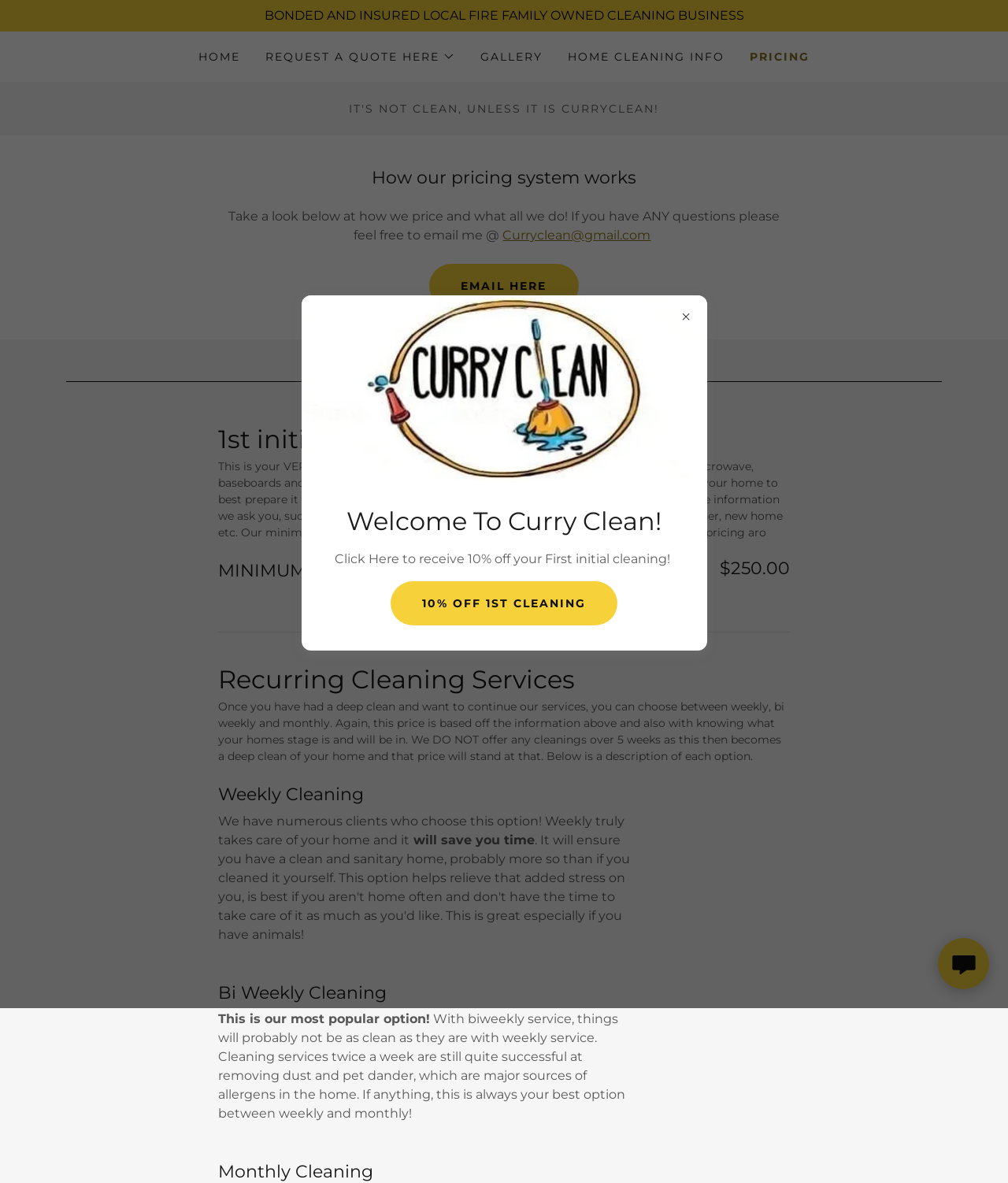Please mark the clickable region by giving the bounding box coordinates needed to complete this instruction: "View previous post".

None